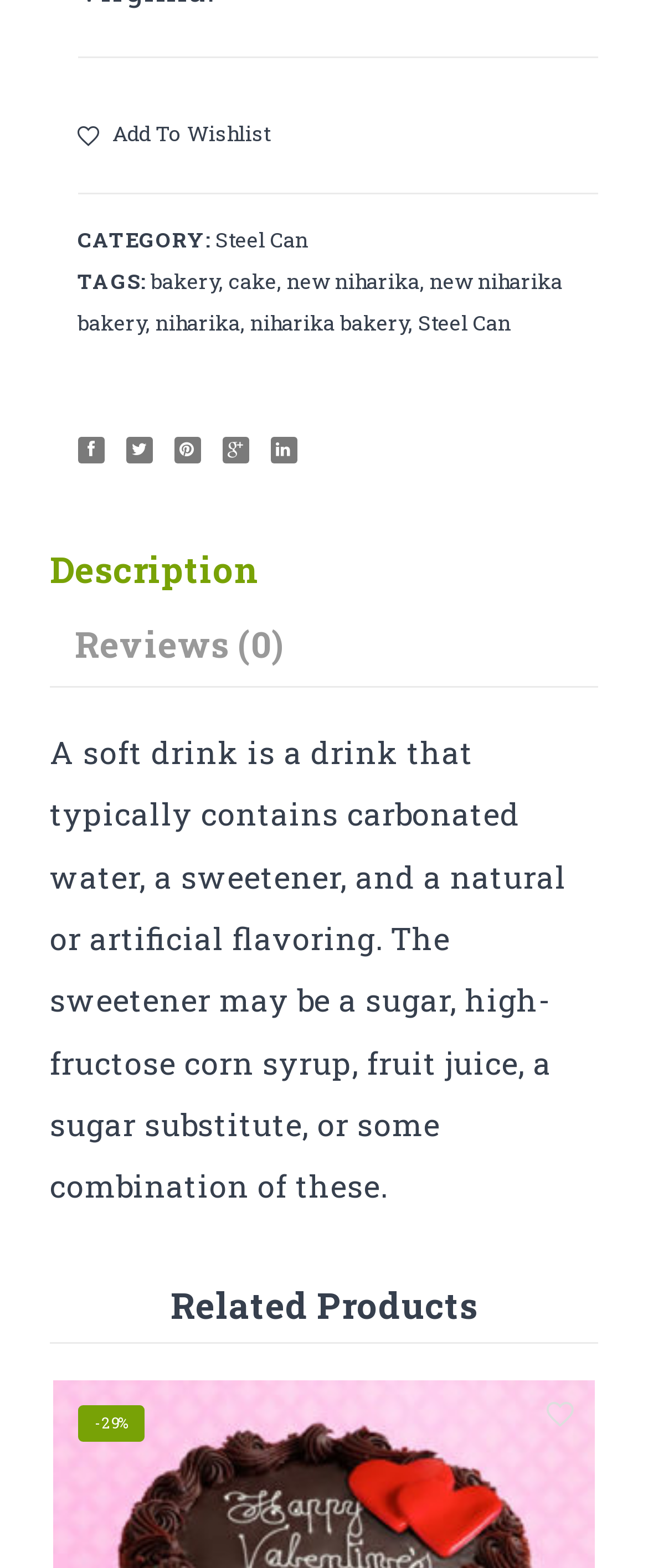What is the category of the product?
Using the information from the image, provide a comprehensive answer to the question.

The webpage does not explicitly mention the category of the product, but it provides a link 'CATEGORY:' which suggests that the category information is available, but not displayed.